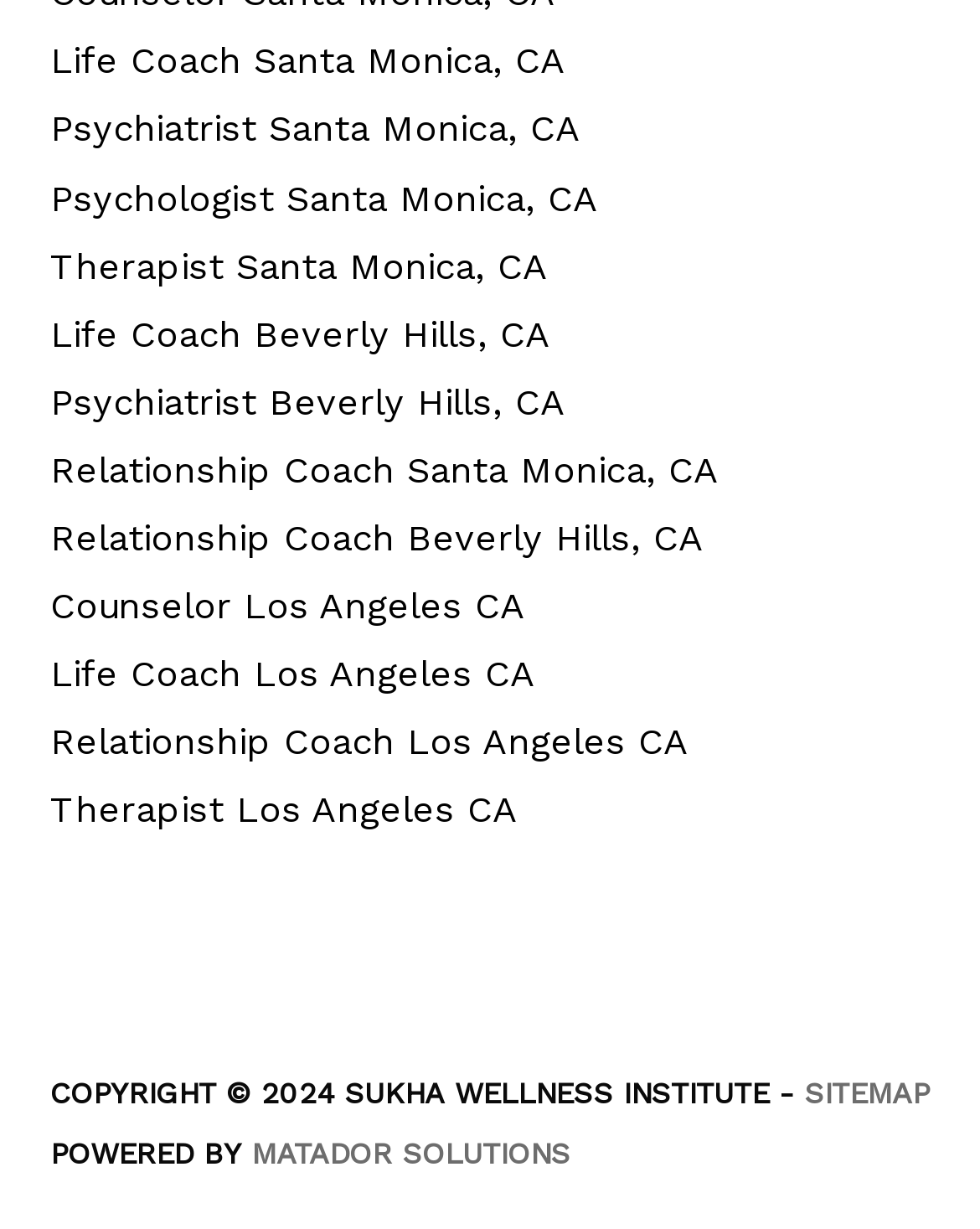Please locate the clickable area by providing the bounding box coordinates to follow this instruction: "visit Life Coach Santa Monica, CA".

[0.051, 0.031, 0.577, 0.068]